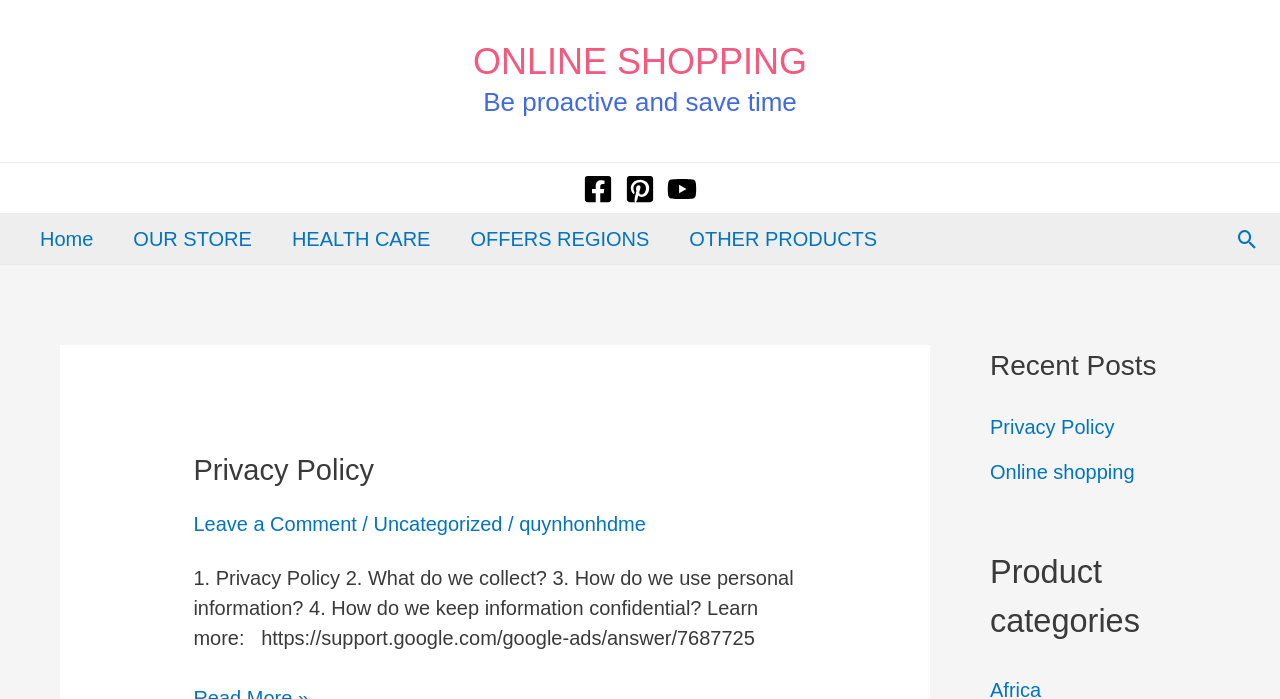Please provide the bounding box coordinate of the region that matches the element description: Uncategorized. Coordinates should be in the format (top-left x, top-left y, bottom-right x, bottom-right y) and all values should be between 0 and 1.

[0.292, 0.734, 0.393, 0.765]